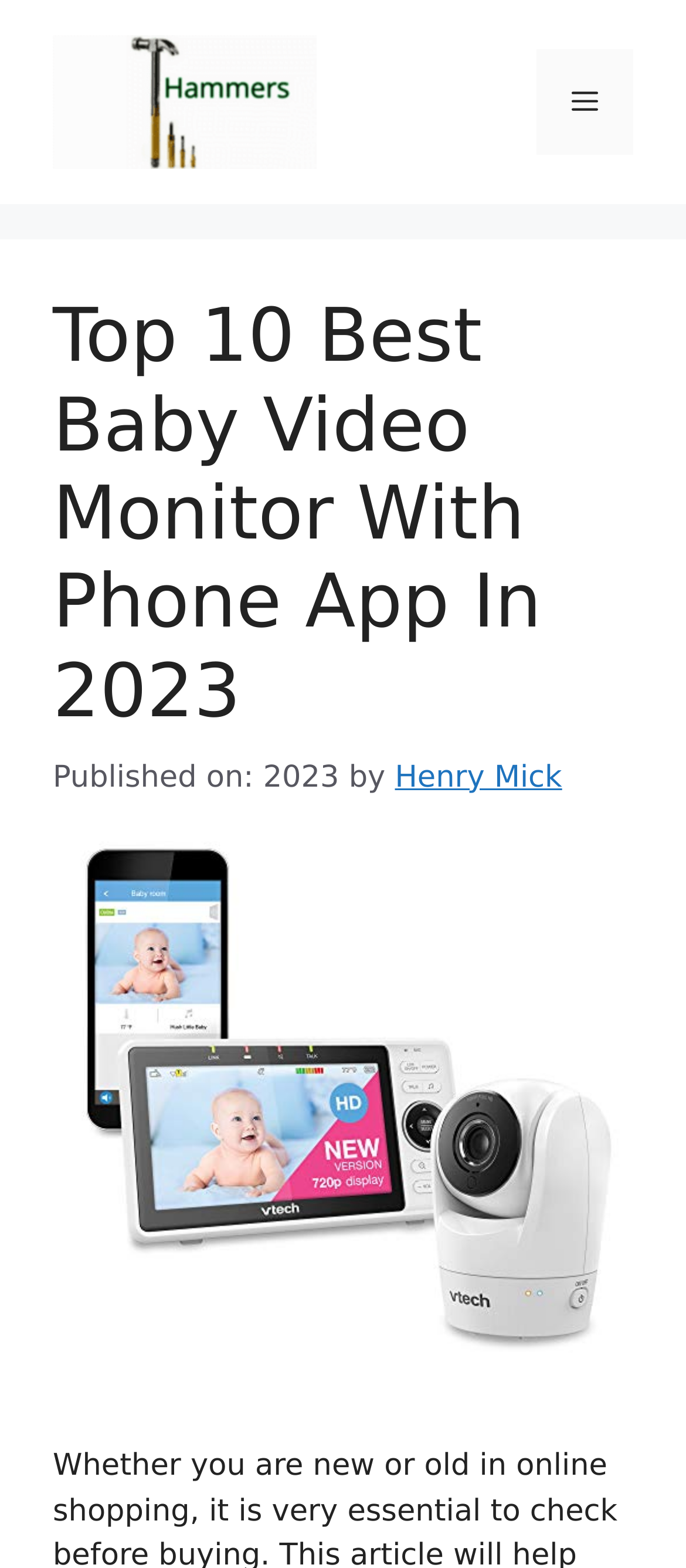Locate the UI element described as follows: "Menu". Return the bounding box coordinates as four float numbers between 0 and 1 in the order [left, top, right, bottom].

[0.782, 0.032, 0.923, 0.099]